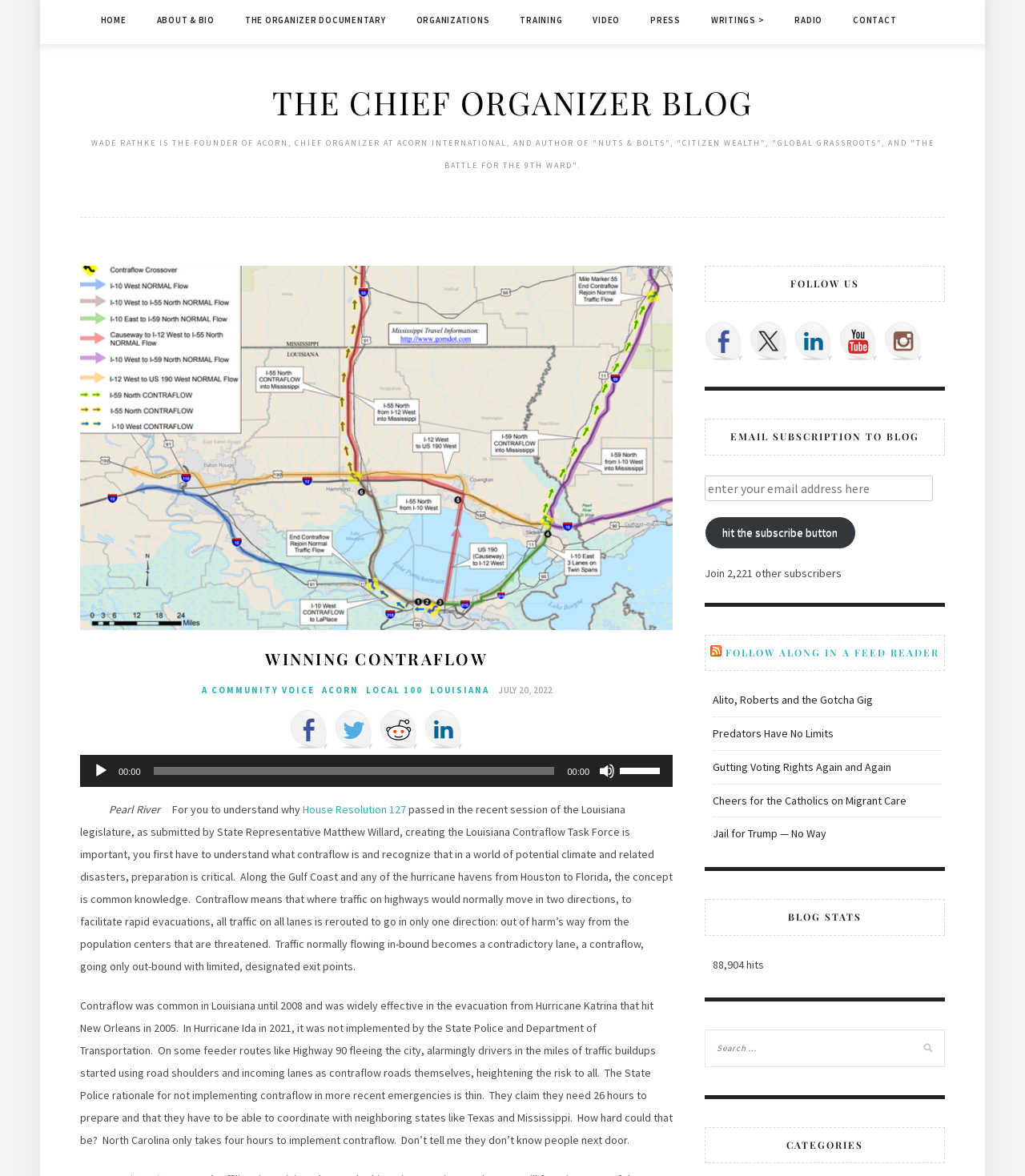Determine the coordinates of the bounding box that should be clicked to complete the instruction: "Click on the HOME link". The coordinates should be represented by four float numbers between 0 and 1: [left, top, right, bottom].

[0.098, 0.0, 0.123, 0.034]